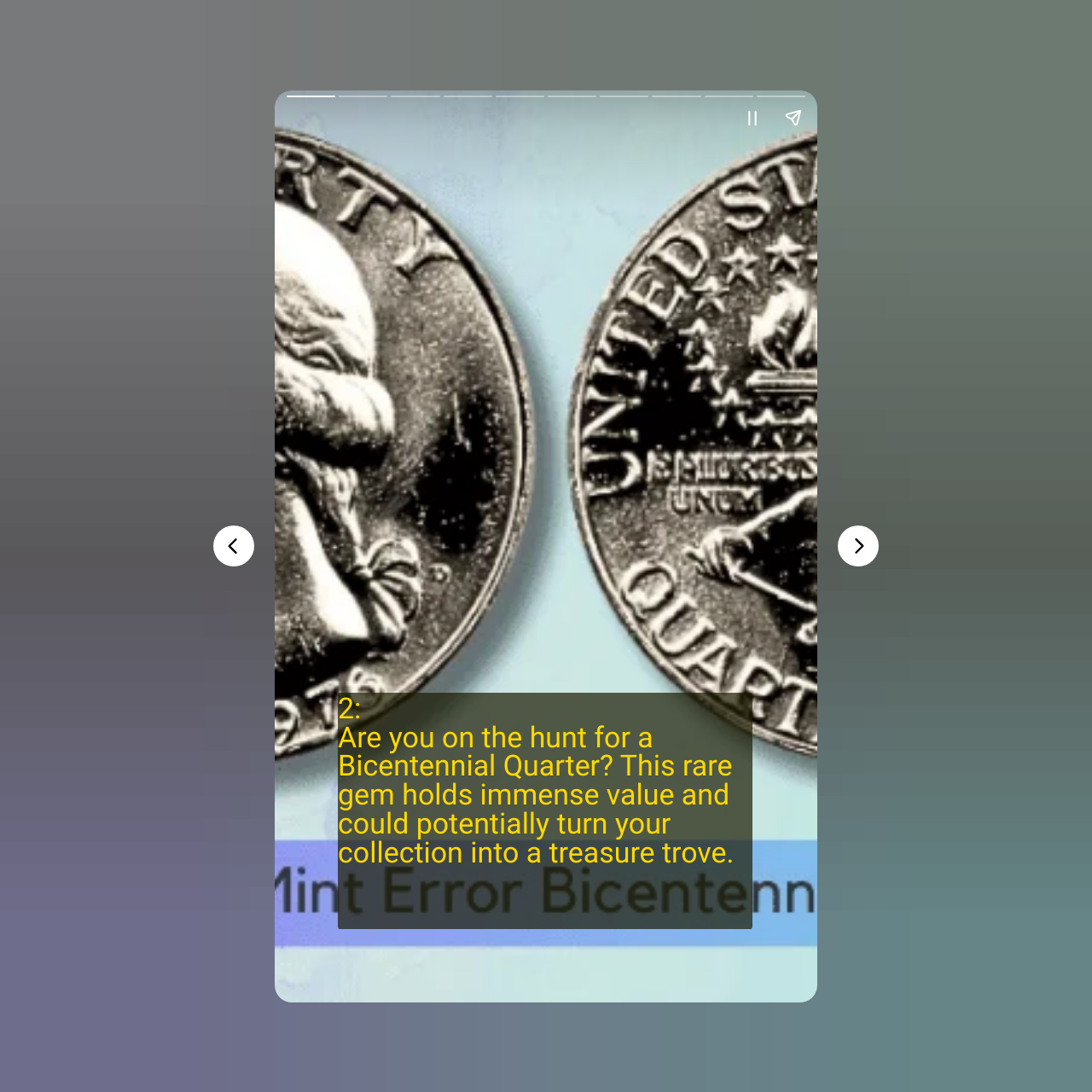Determine the bounding box for the UI element that matches this description: "aria-label="Next page"".

[0.767, 0.481, 0.805, 0.519]